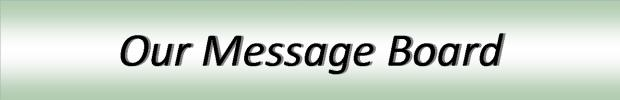Please answer the following query using a single word or phrase: 
What is the color of the background?

Green